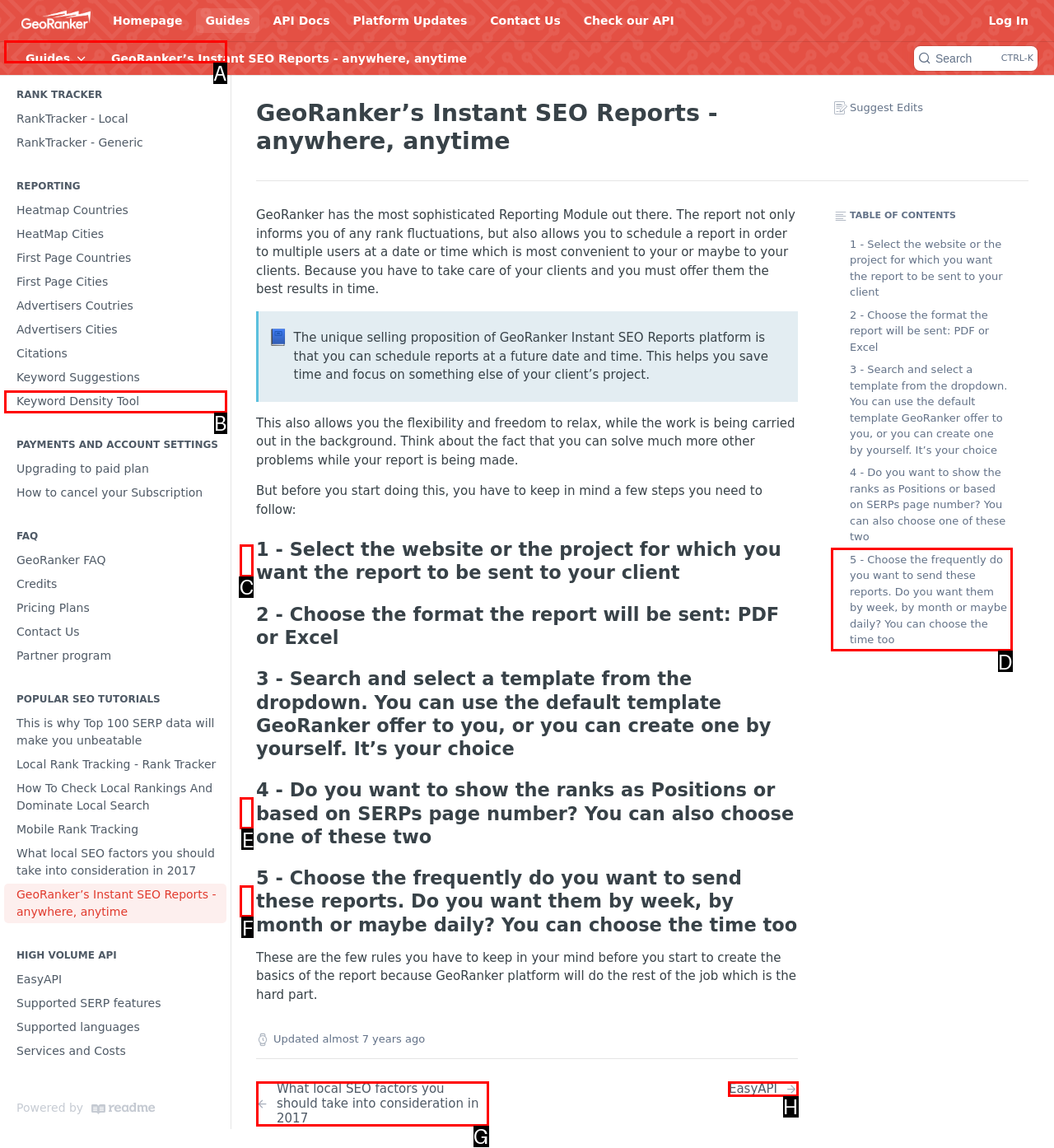Examine the description: Video rank tracking and indicate the best matching option by providing its letter directly from the choices.

A